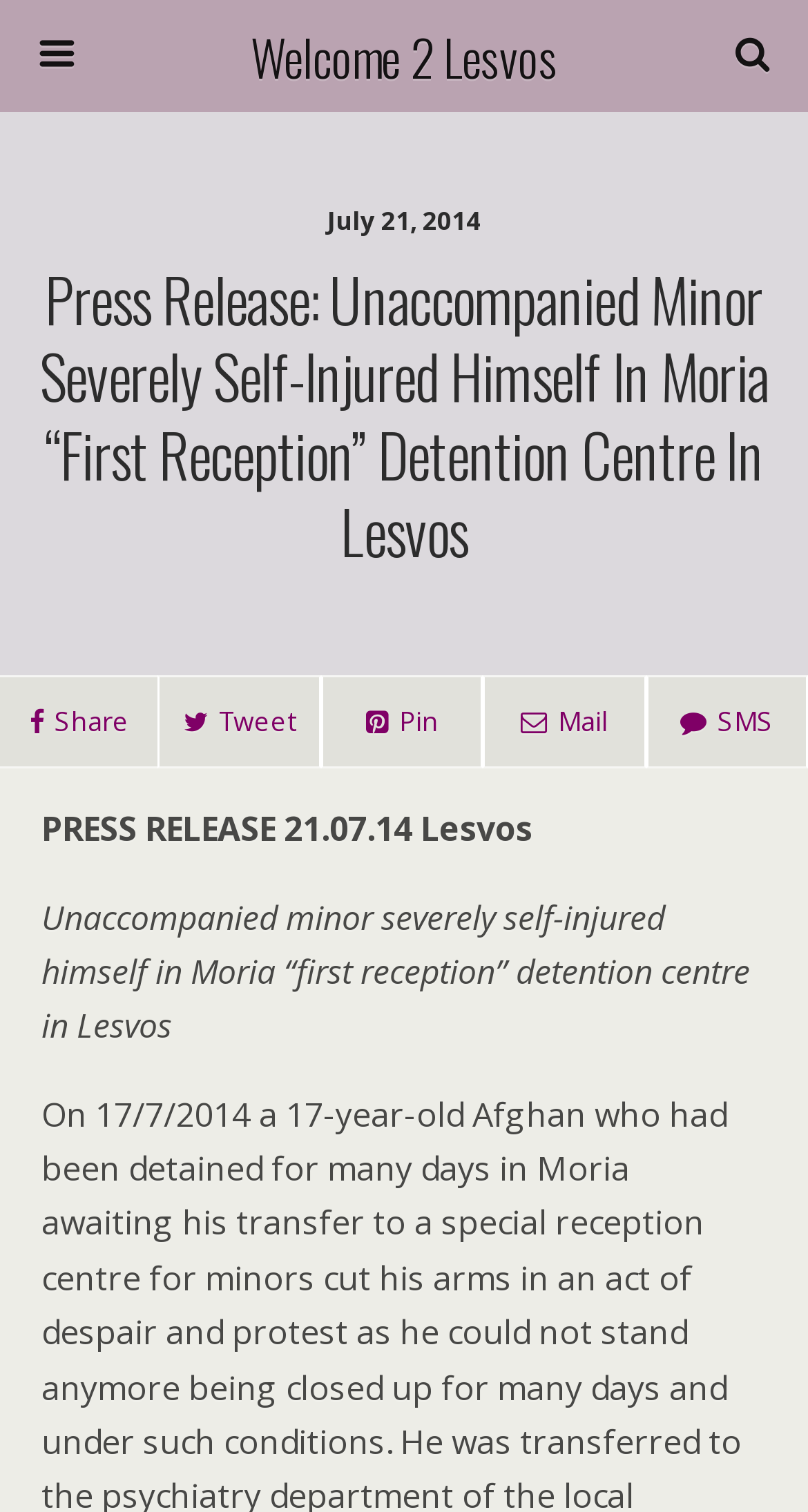Is there a search function on the webpage?
Based on the screenshot, give a detailed explanation to answer the question.

I found a search function on the webpage by looking at the textbox element with the placeholder text 'Search this website…' and a search button next to it, which are located at the top of the webpage.